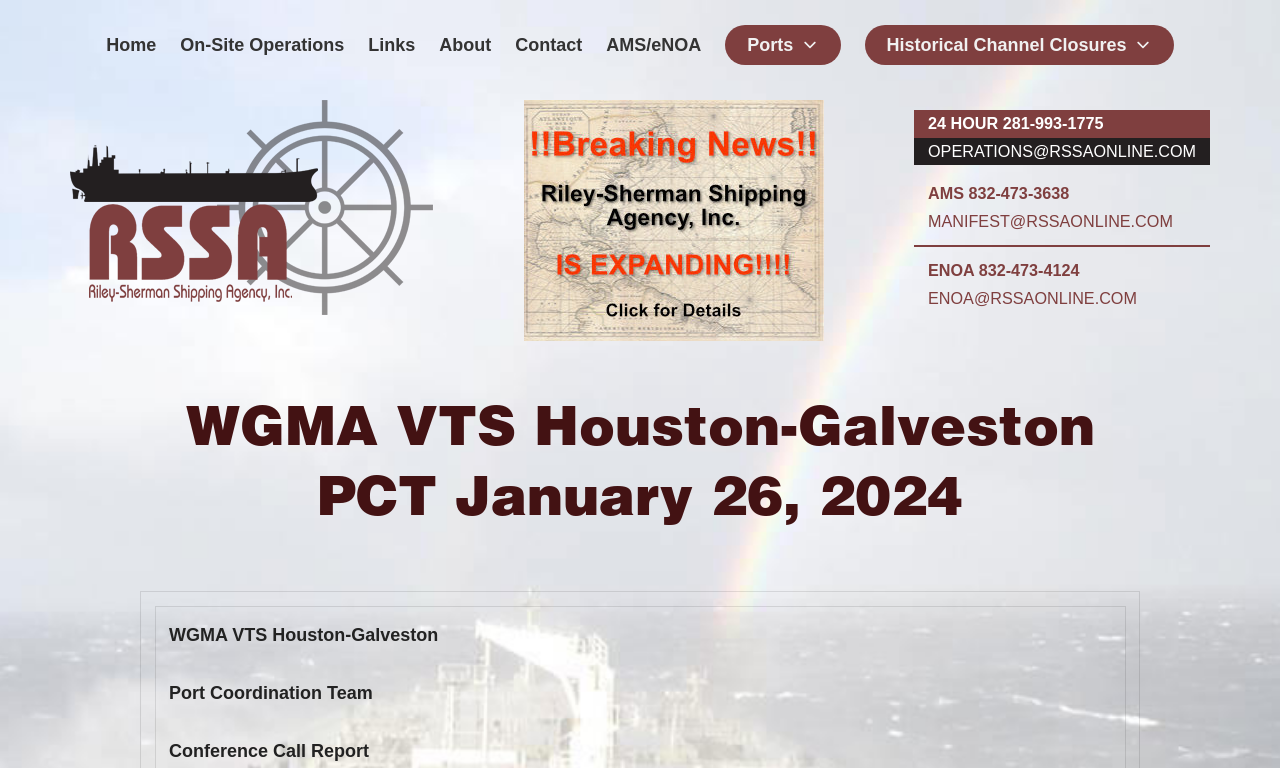What is the name of the section that contains the heading 'WGMA VTS Houston-Galveston PCT January 26, 2024'?
Answer the question based on the image using a single word or a brief phrase.

Hero Section